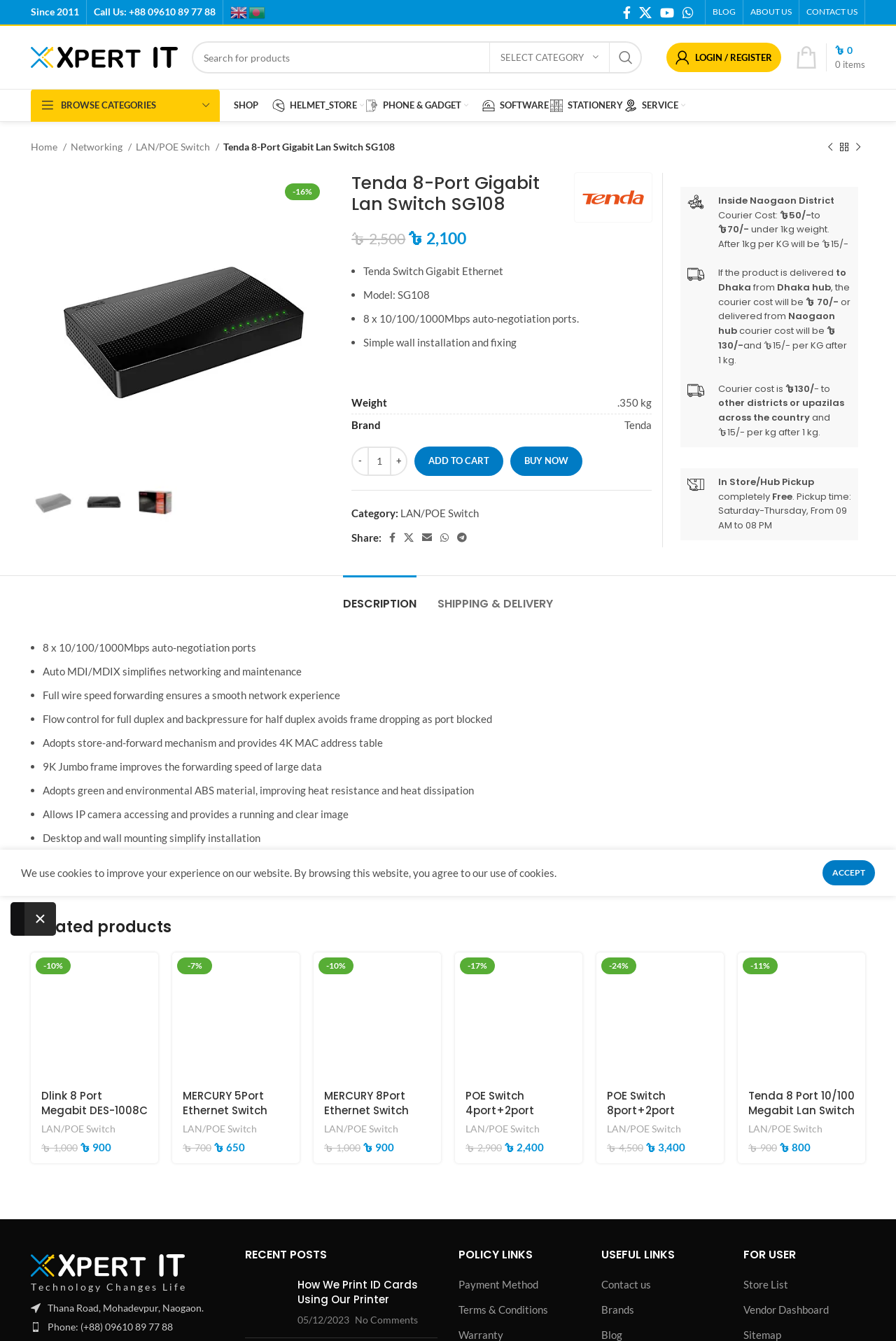Highlight the bounding box coordinates of the element you need to click to perform the following instruction: "Add the product to cart."

[0.463, 0.333, 0.562, 0.355]